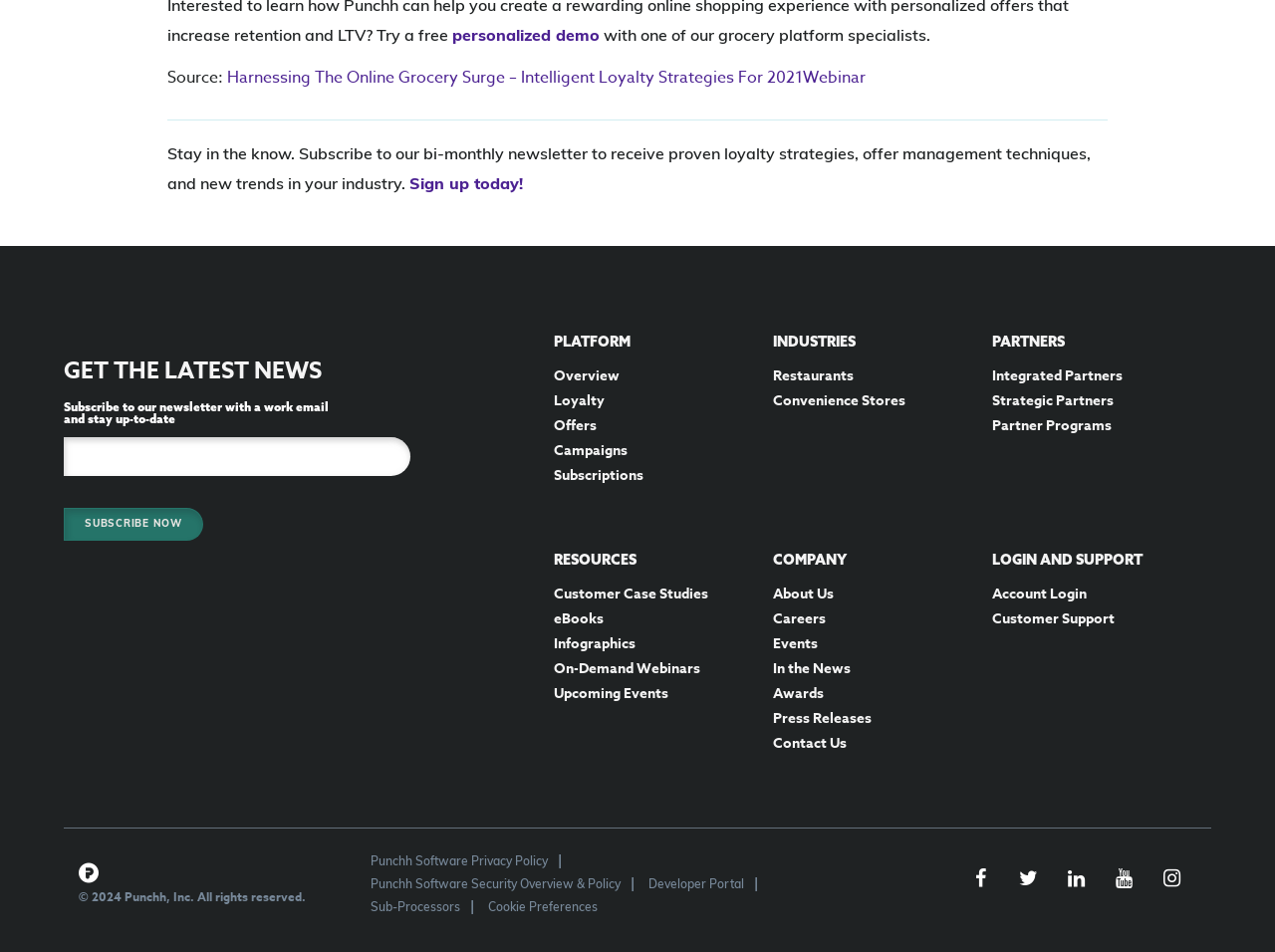Pinpoint the bounding box coordinates of the element that must be clicked to accomplish the following instruction: "Subscribe to the newsletter". The coordinates should be in the format of four float numbers between 0 and 1, i.e., [left, top, right, bottom].

[0.05, 0.533, 0.159, 0.568]